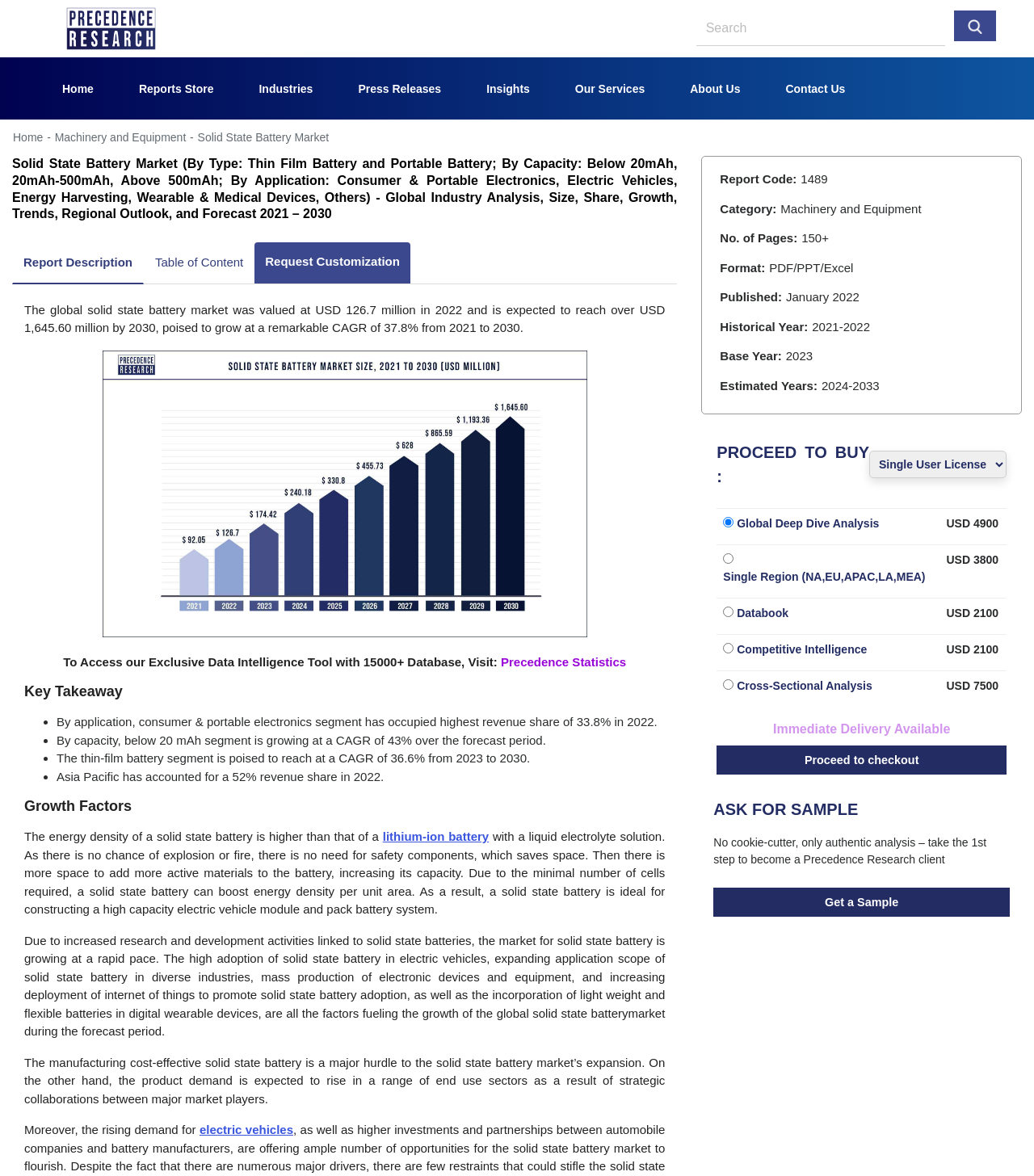Provide a thorough description of the webpage you see.

This webpage is about the solid state battery market, providing an in-depth analysis of the industry. At the top, there is a navigation bar with links to different sections of the website, including "Home", "Reports Store", "Industries", "Press Releases", "Insights", "Our Services", and "About Us". Below the navigation bar, there is a search bar with a search button and a link to "Visit Precedence Research" with a corresponding image.

The main content of the webpage is divided into several sections. The first section is a heading that describes the solid state battery market, including its type, capacity, and application. Below this heading, there are three links to "Report Description", "Table of Content", and "Request Customization".

The next section provides an overview of the solid state battery market, including its market size and growth rate. There is an image displaying the market size and share statistics from 2021 to 2030. Below this section, there are three key takeaways from the report, including the revenue share of the consumer and portable electronics segment, the growth rate of the below 20 mAh segment, and the revenue share of the Asia Pacific region.

The following section discusses the growth factors of the solid state battery market, including the energy density of solid state batteries, the increasing research and development activities, and the growing demand for electric vehicles. There is also a section that discusses the challenges facing the market, including the high manufacturing cost of solid state batteries.

The webpage also provides details about the report, including its code, category, number of pages, format, publication date, and estimated years. There is a call-to-action button to "PROCEED TO BUY" the report, and a table below it displaying the different pricing options for the report, including a global deep dive analysis, a single region analysis, a databook, and competitive intelligence.

Overall, this webpage provides a comprehensive overview of the solid state battery market, including its market size, growth rate, key takeaways, growth factors, and challenges. It also provides details about the report and its pricing options.